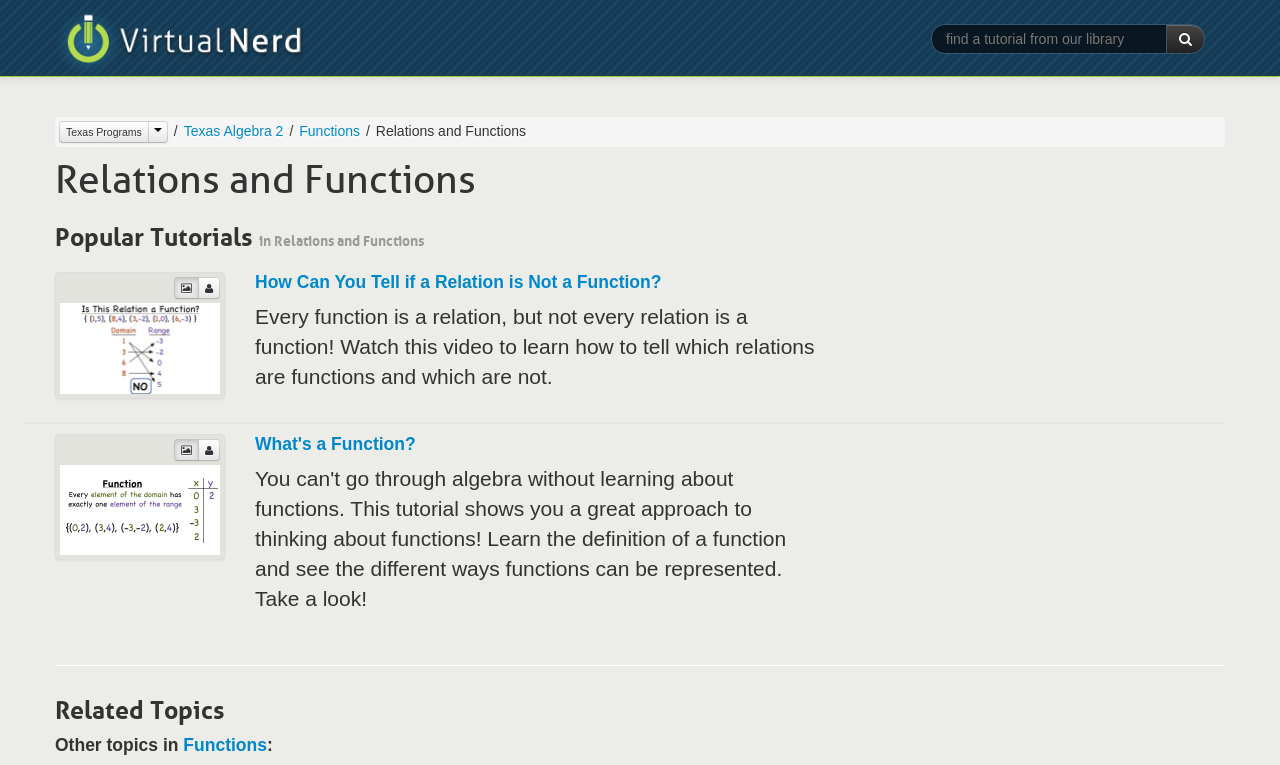Please indicate the bounding box coordinates for the clickable area to complete the following task: "Learn about What's a Function?". The coordinates should be specified as four float numbers between 0 and 1, i.e., [left, top, right, bottom].

[0.047, 0.652, 0.172, 0.673]